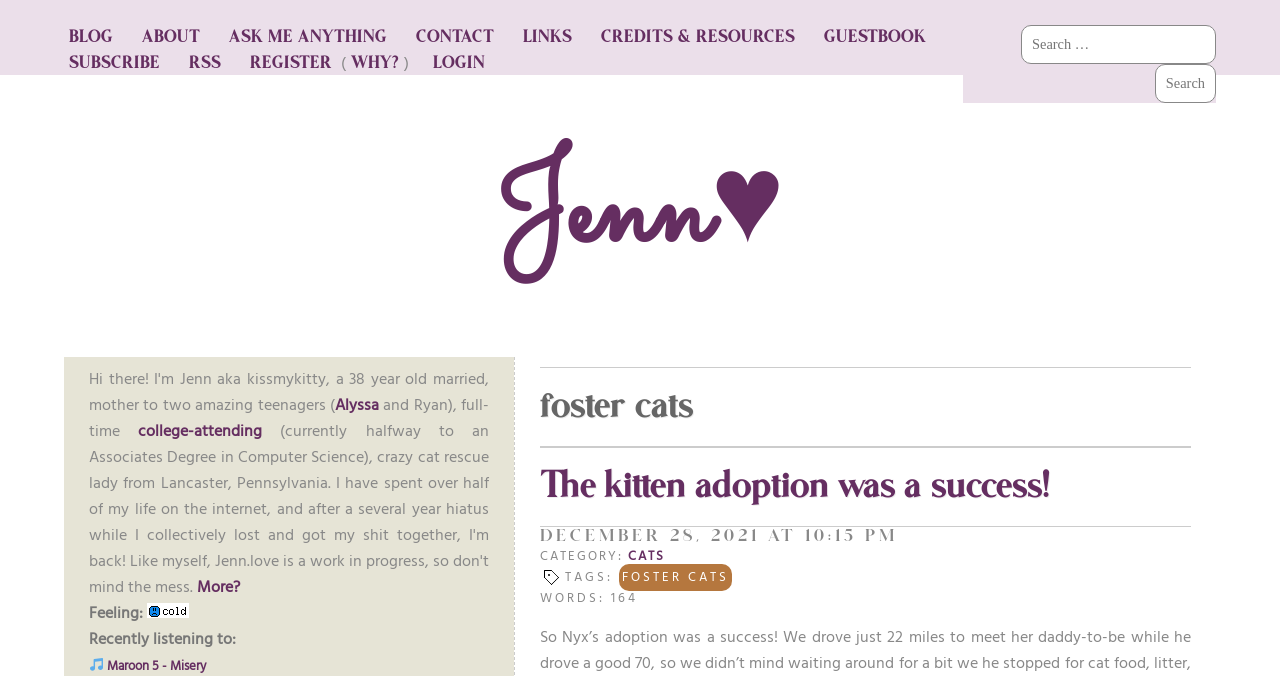What is the blogger's current music activity?
Please provide a detailed answer to the question.

The webpage has a section that says 'Recently listening to:', and it has a music note icon, which suggests that the blogger is currently listening to music, although the specific music or artist is not specified.